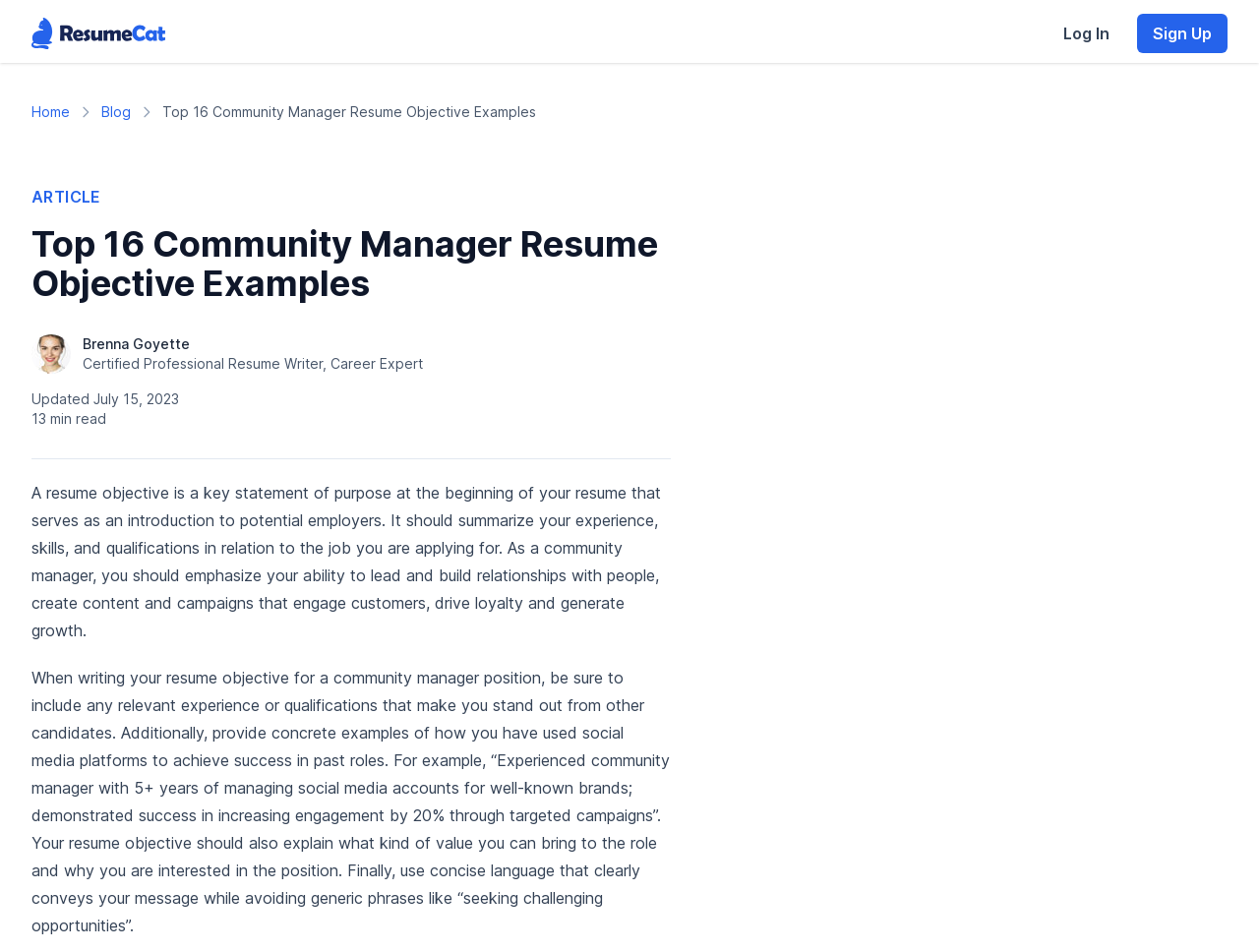What is the primary heading on this webpage?

Top 16 Community Manager Resume Objective Examples